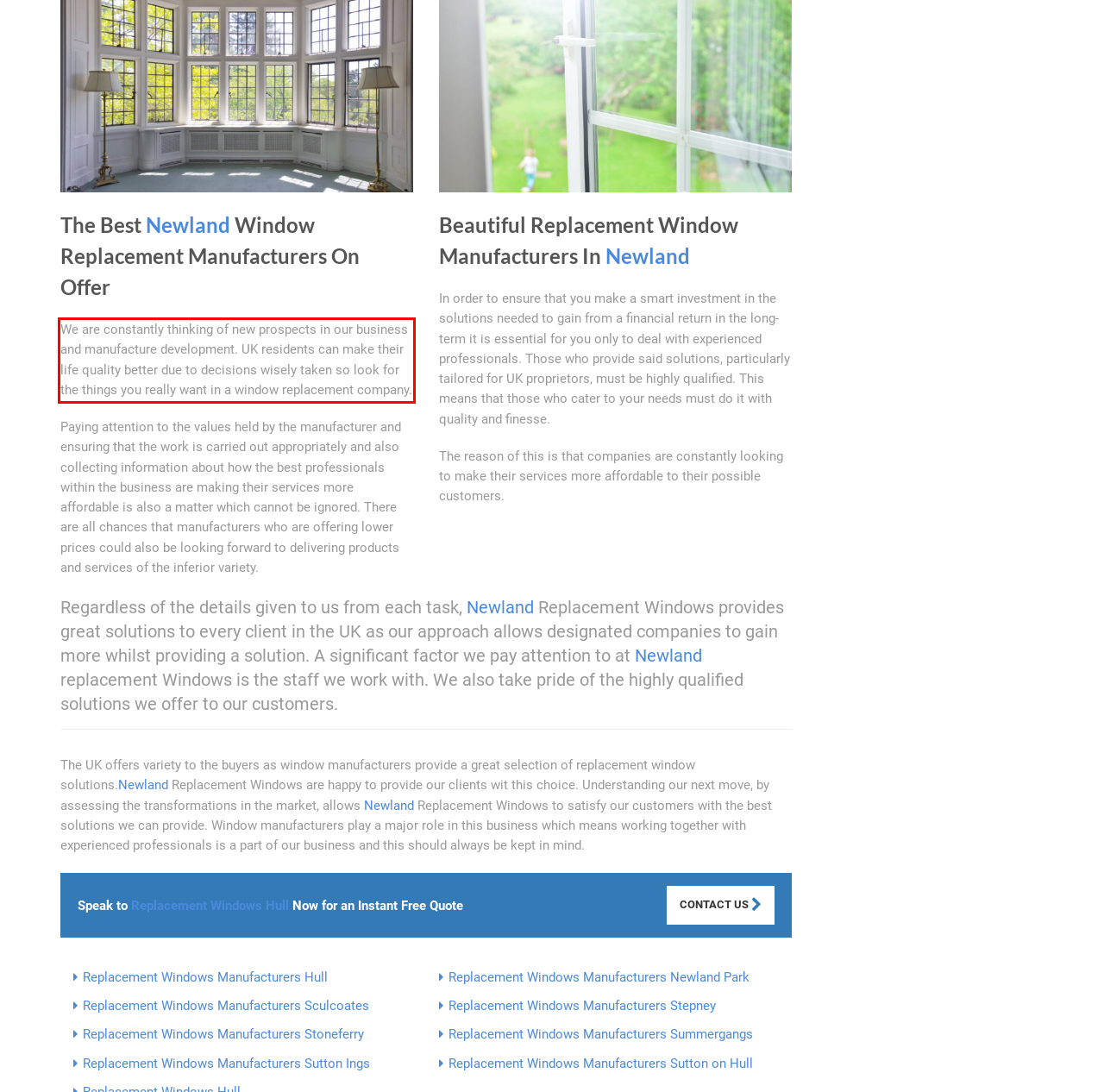You have a screenshot of a webpage with a UI element highlighted by a red bounding box. Use OCR to obtain the text within this highlighted area.

We are constantly thinking of new prospects in our business and manufacture development. UK residents can make their life quality better due to decisions wisely taken so look for the things you really want in a window replacement company.